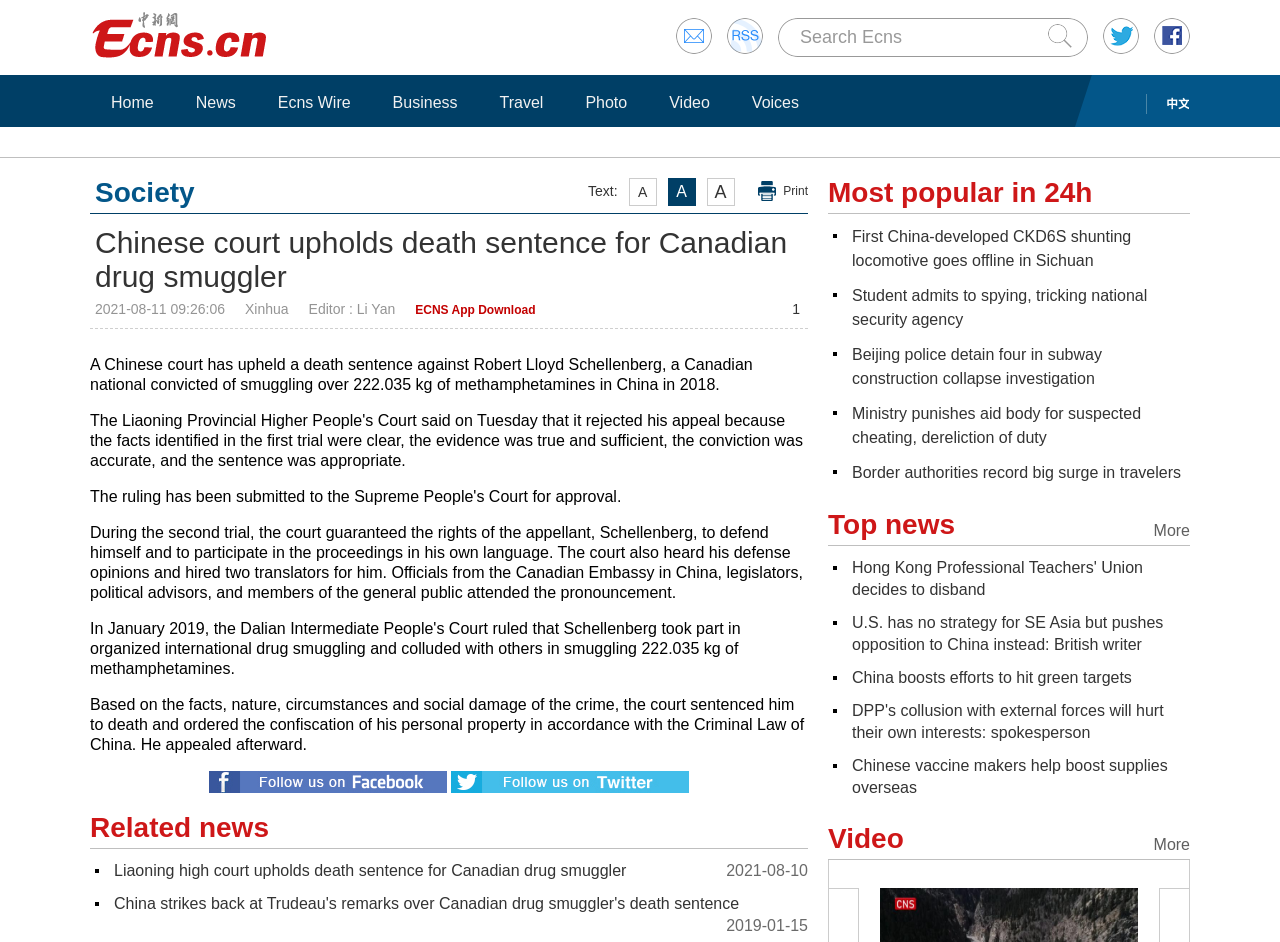Respond concisely with one word or phrase to the following query:
How many images are there in the webpage?

2